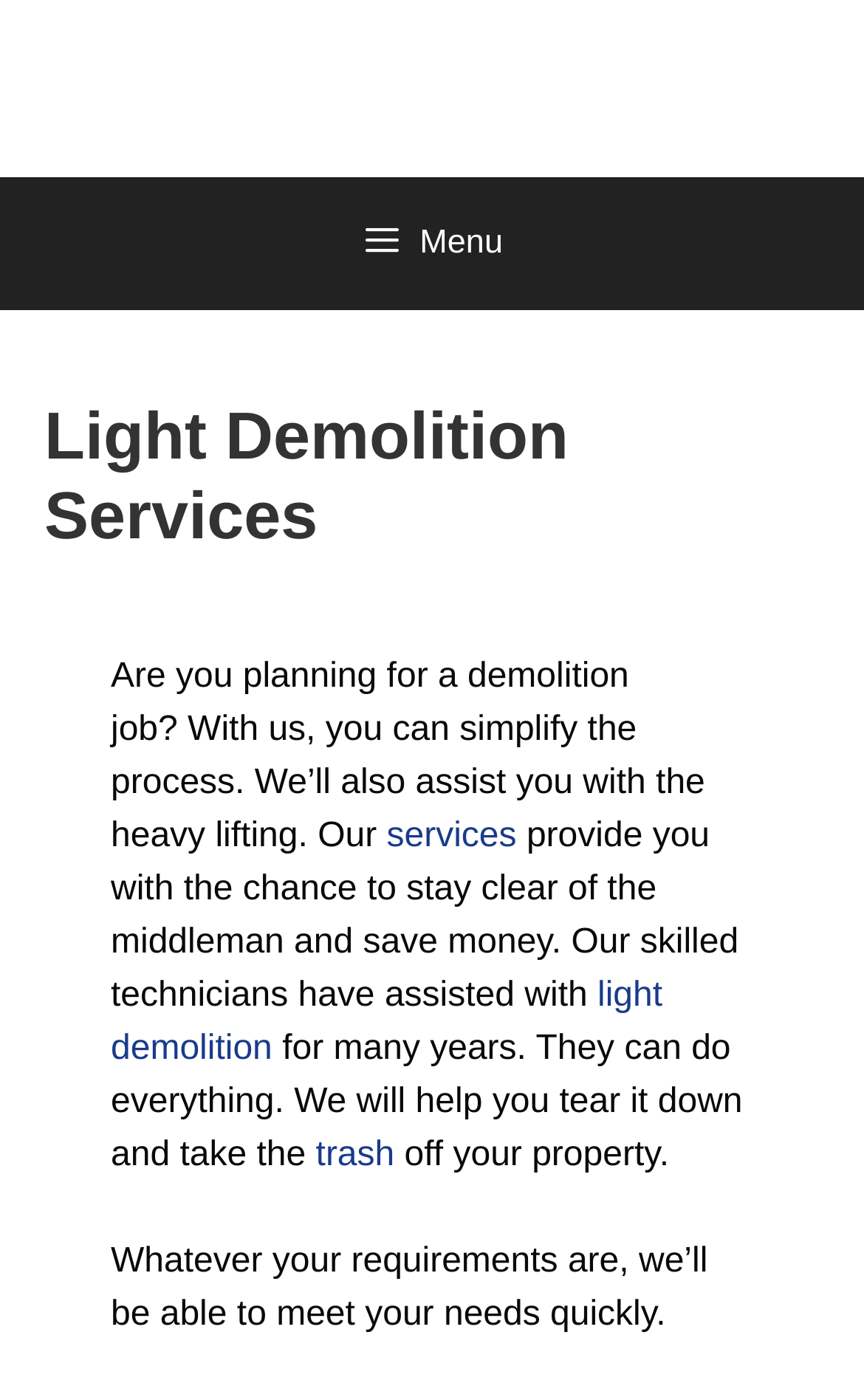Respond to the following question using a concise word or phrase: 
What kind of assistance do they provide?

Heavy lifting